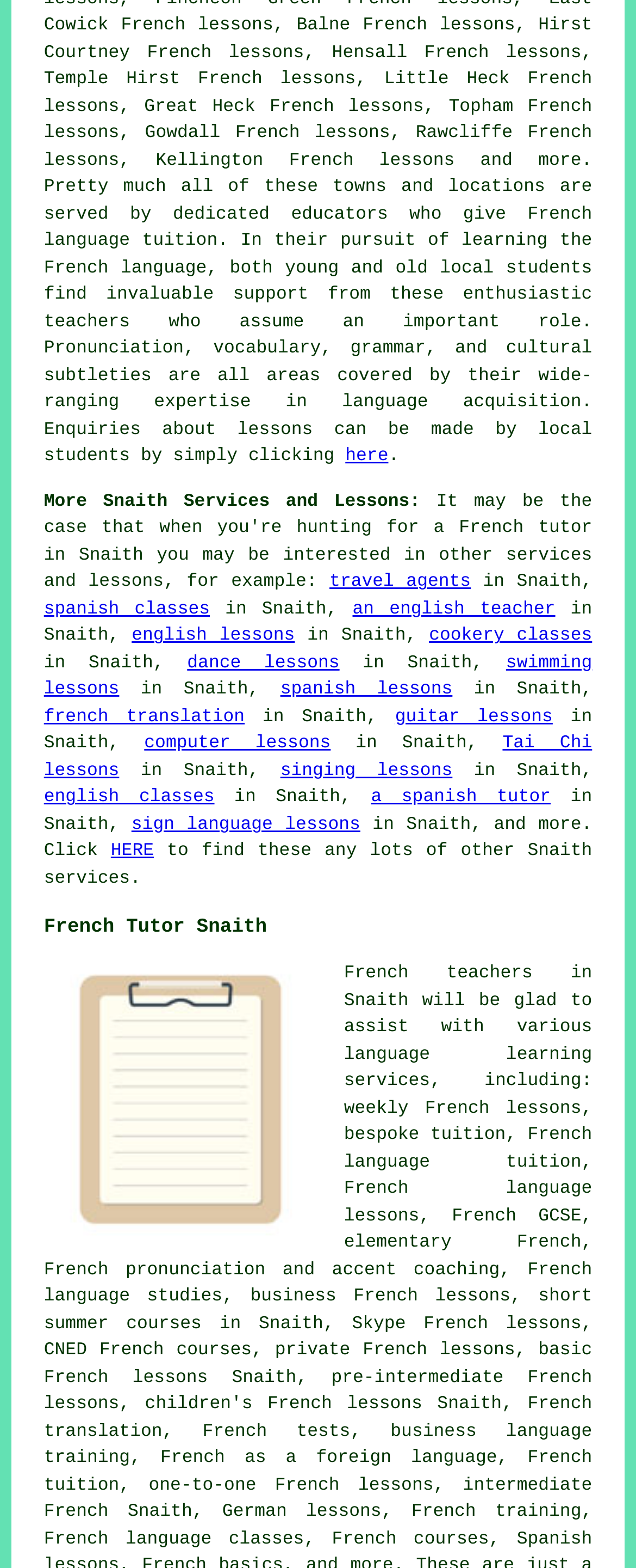Please specify the bounding box coordinates in the format (top-left x, top-left y, bottom-right x, bottom-right y), with values ranging from 0 to 1. Identify the bounding box for the UI component described as follows: business French lessons

[0.394, 0.821, 0.803, 0.834]